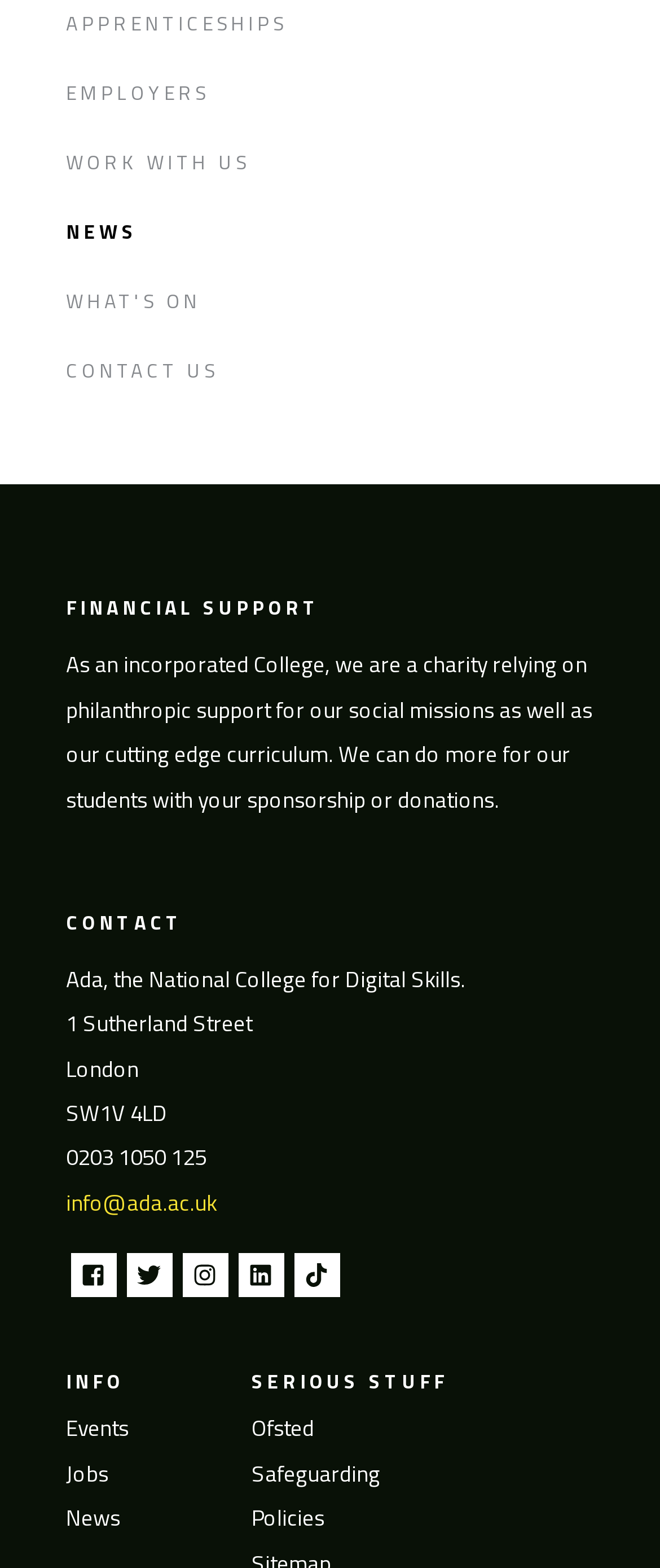How many social media links are there at the bottom of the webpage?
Based on the image, answer the question with as much detail as possible.

The social media links are located at the bottom of the webpage and can be identified by the image elements within the link elements. There are five social media links in total, each with a corresponding image.